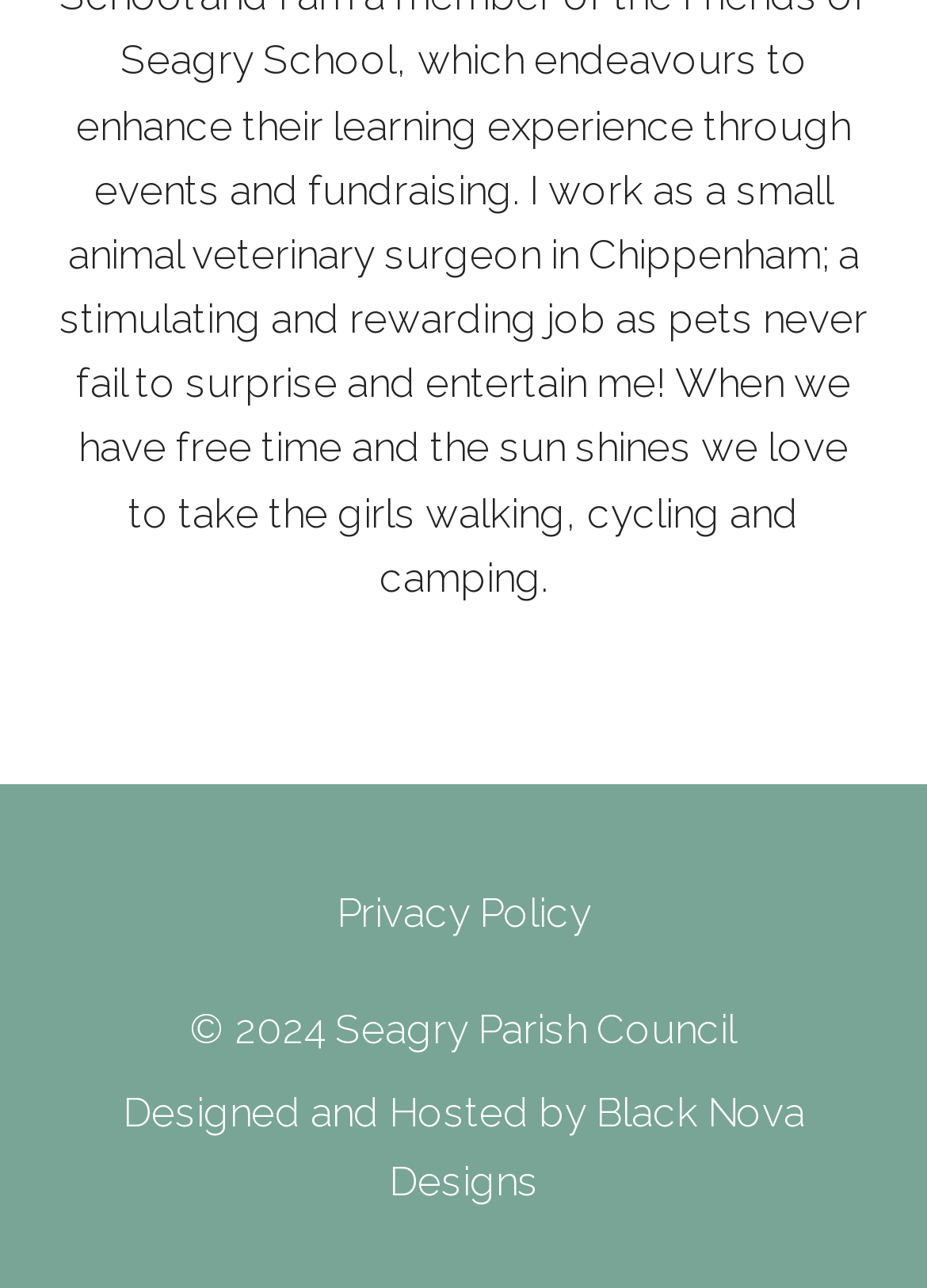Determine the bounding box coordinates for the HTML element mentioned in the following description: "Black Nova Designs". The coordinates should be a list of four floats ranging from 0 to 1, represented as [left, top, right, bottom].

[0.419, 0.845, 0.868, 0.935]